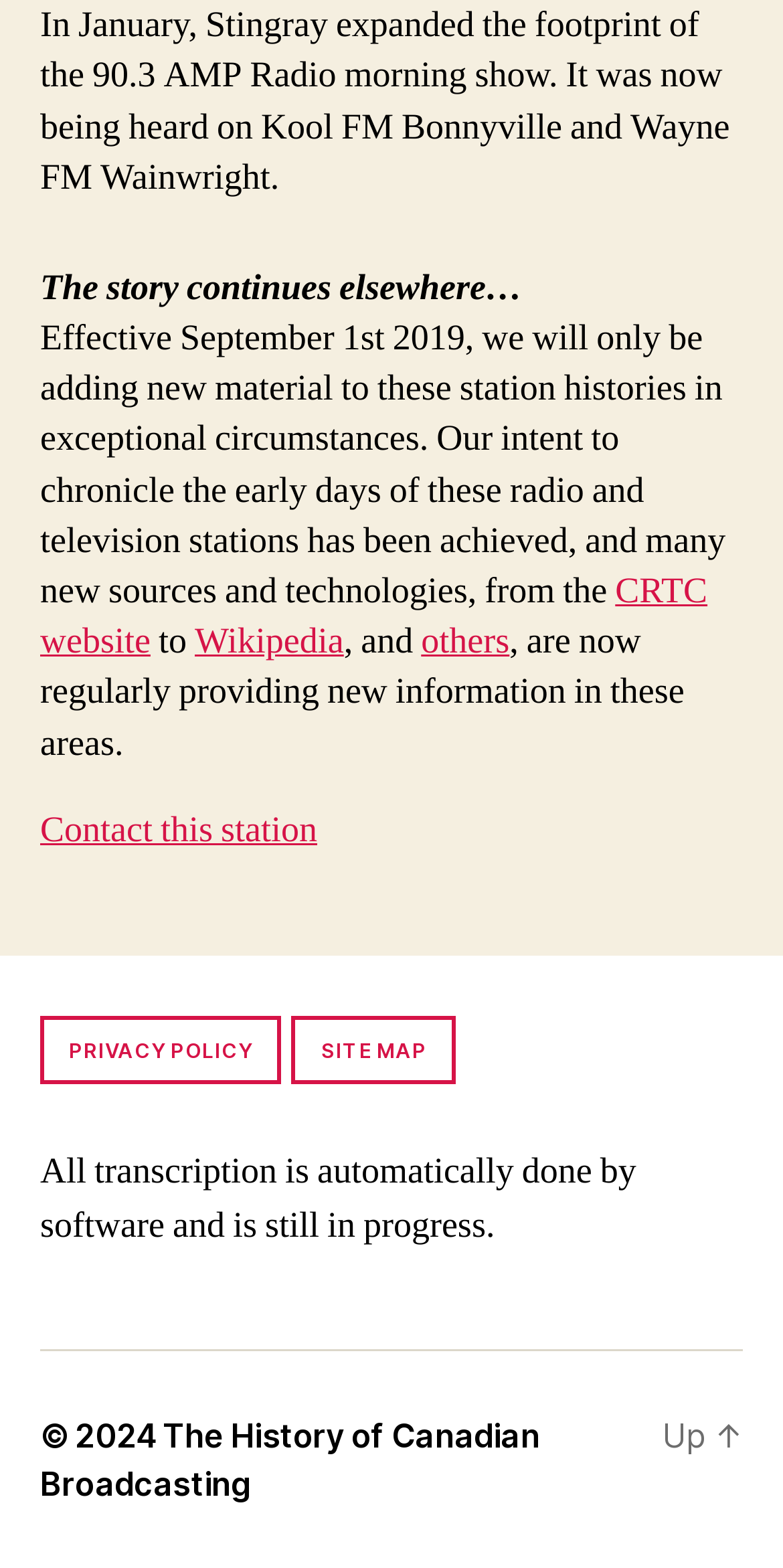Respond to the following query with just one word or a short phrase: 
What is the date mentioned in the text?

September 1st 2019